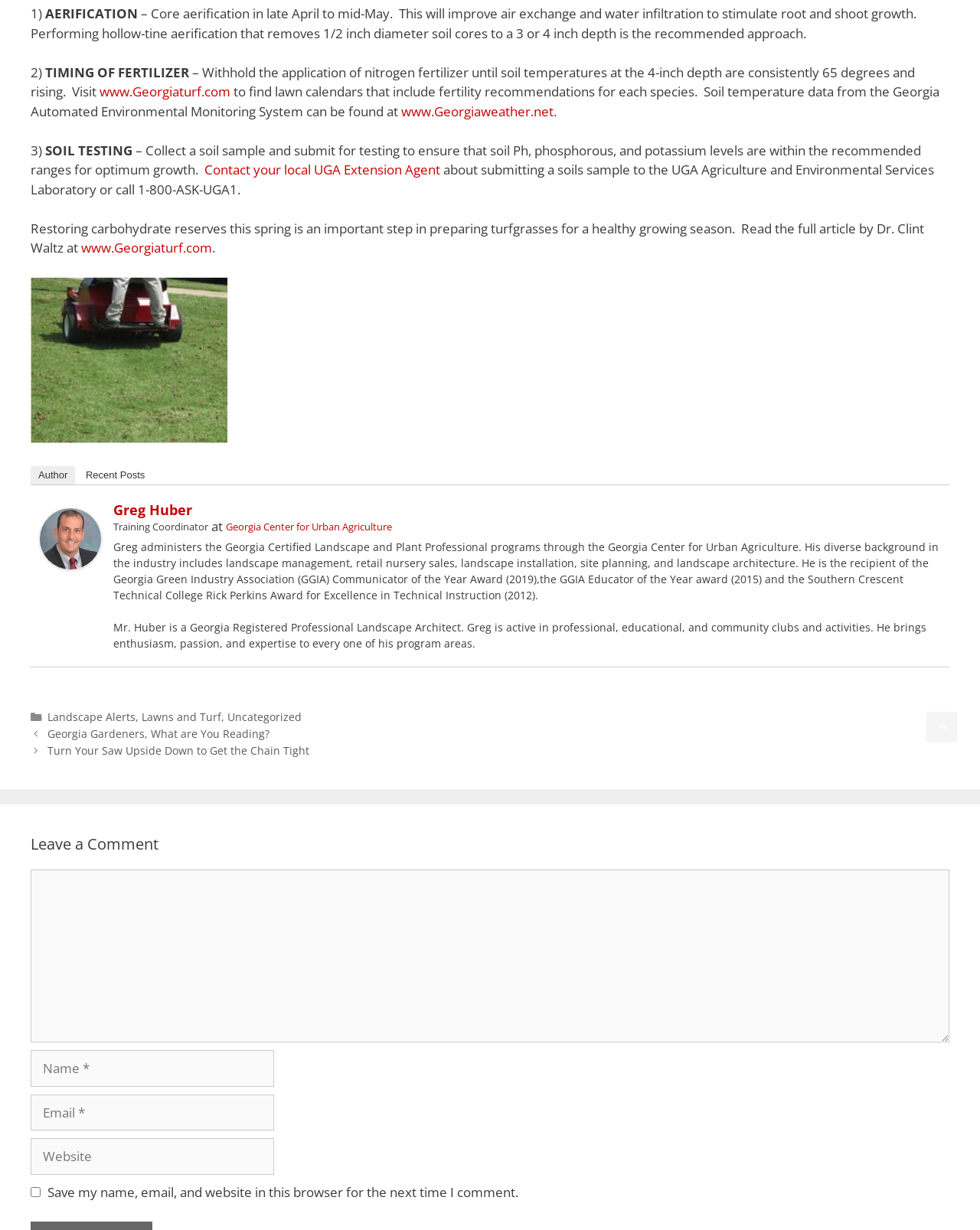Give a one-word or one-phrase response to the question:
What is the name of the author of the article?

Dr. Clint Waltz